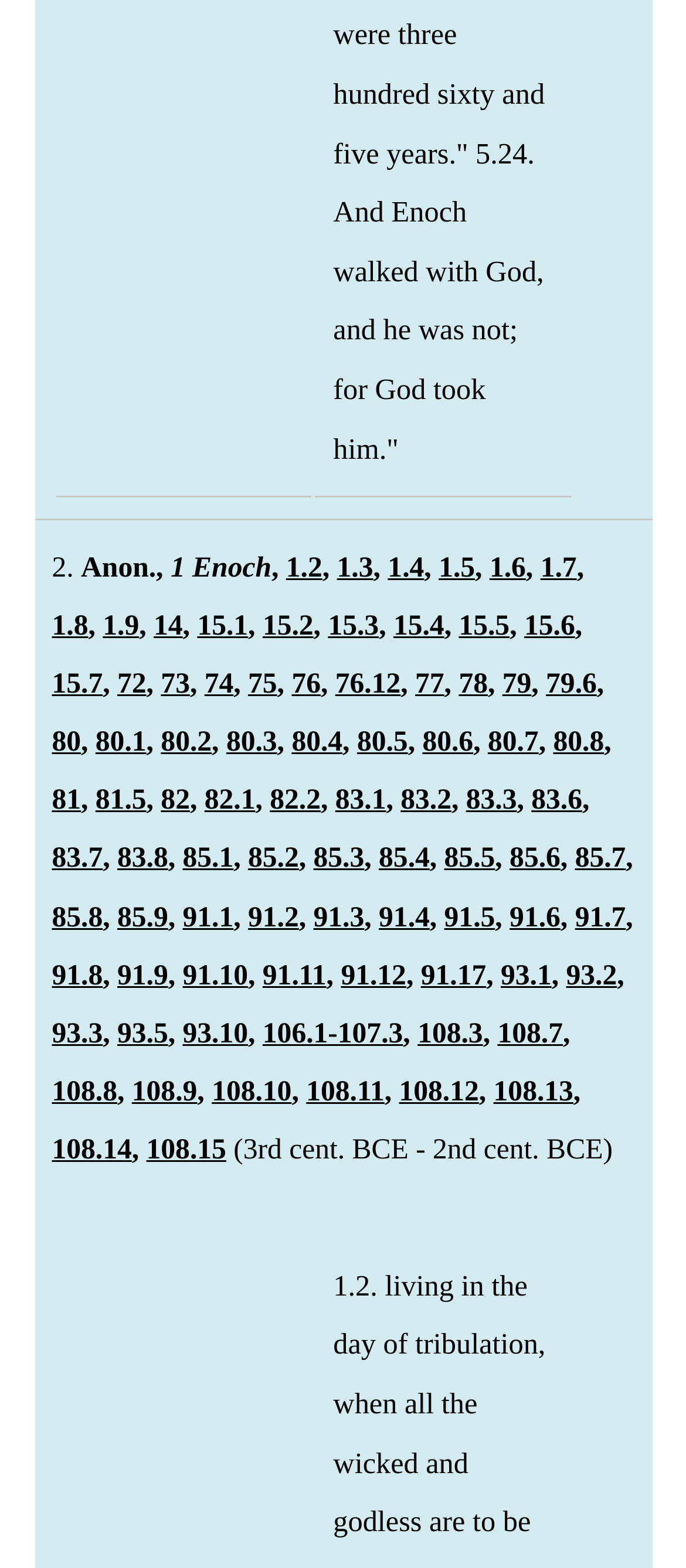Indicate the bounding box coordinates of the element that needs to be clicked to satisfy the following instruction: "click 1.2". The coordinates should be four float numbers between 0 and 1, i.e., [left, top, right, bottom].

[0.417, 0.351, 0.47, 0.372]